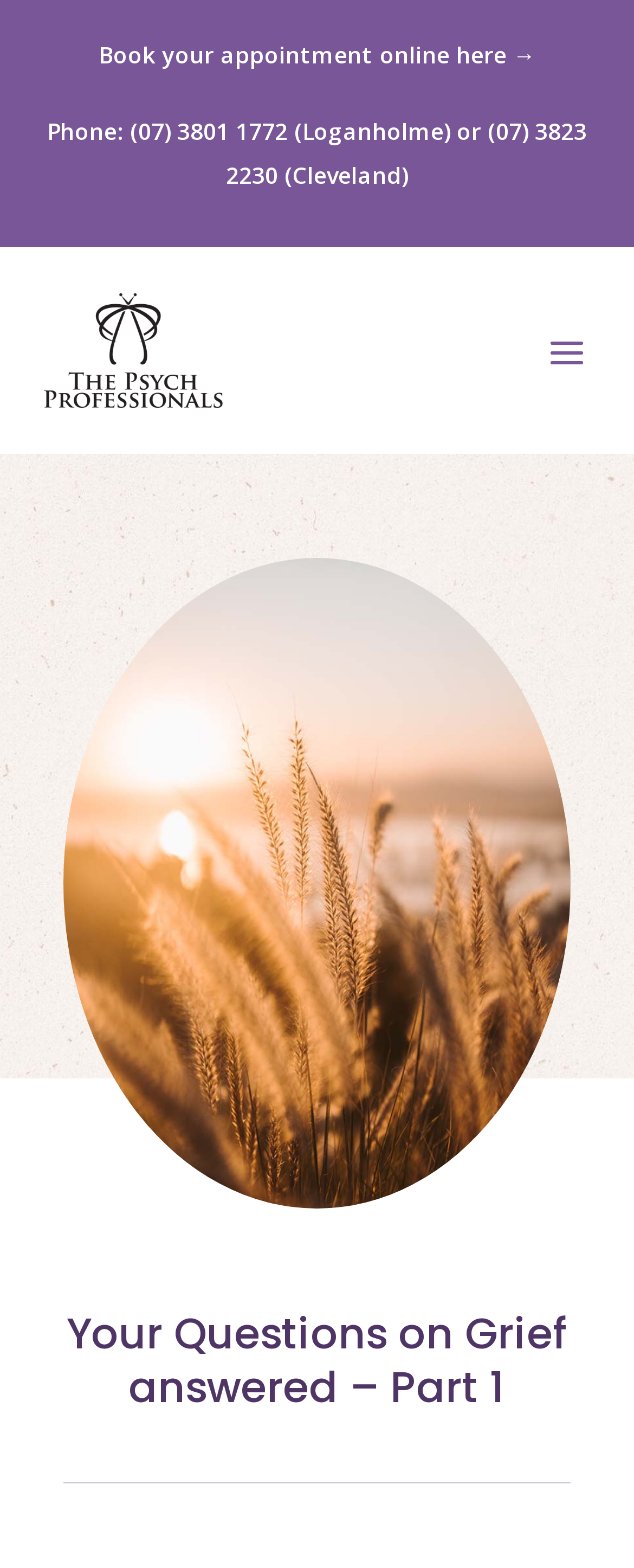Locate the bounding box coordinates for the element described below: "appointment online here". The coordinates must be four float values between 0 and 1, formatted as [left, top, right, bottom].

[0.347, 0.025, 0.799, 0.045]